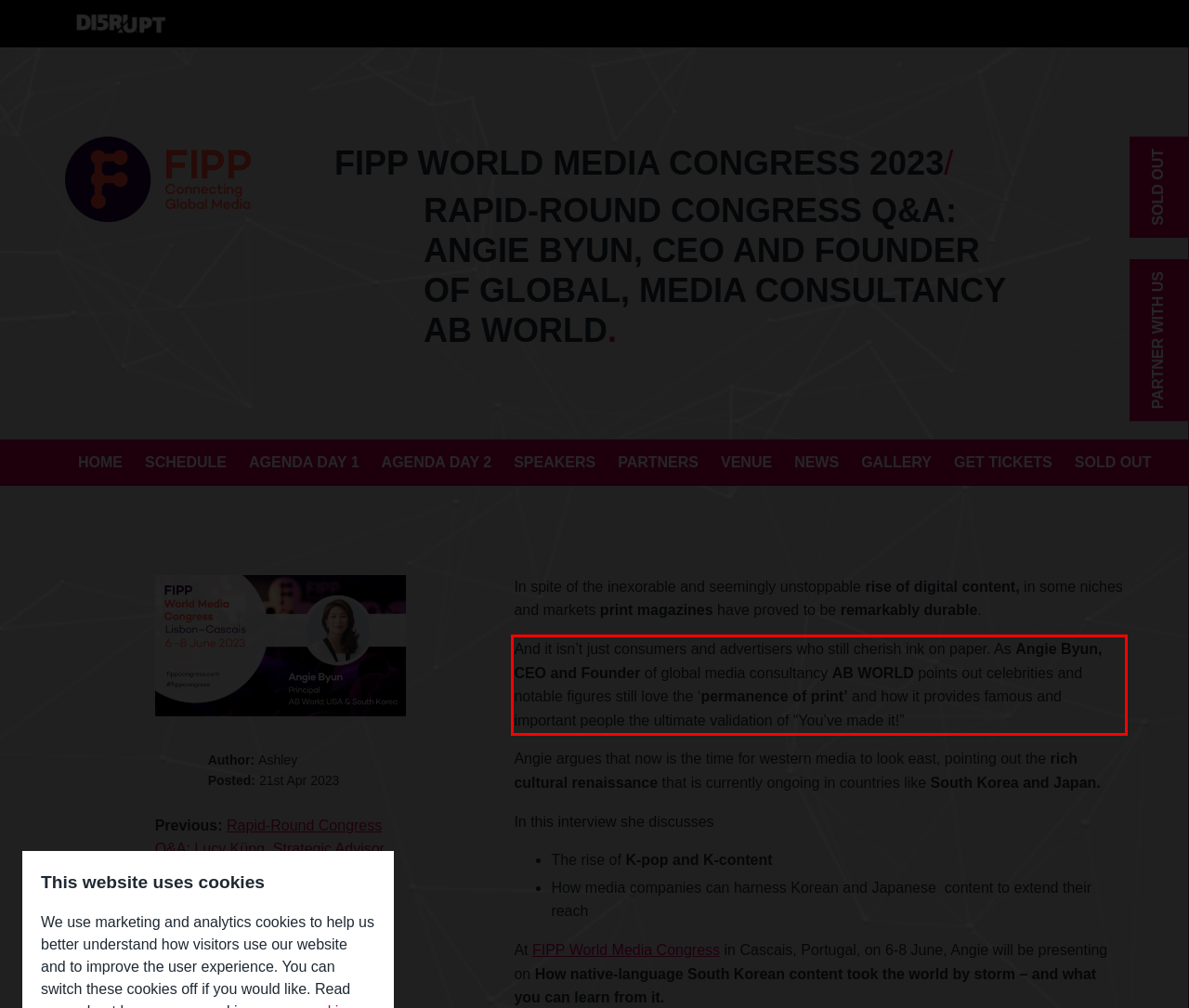Examine the webpage screenshot and use OCR to obtain the text inside the red bounding box.

And it isn’t just consumers and advertisers who still cherish ink on paper. As Angie Byun, CEO and Founder of global media consultancy AB WORLD points out celebrities and notable figures still love the ‘permanence of print’ and how it provides famous and important people the ultimate validation of “You’ve made it!”